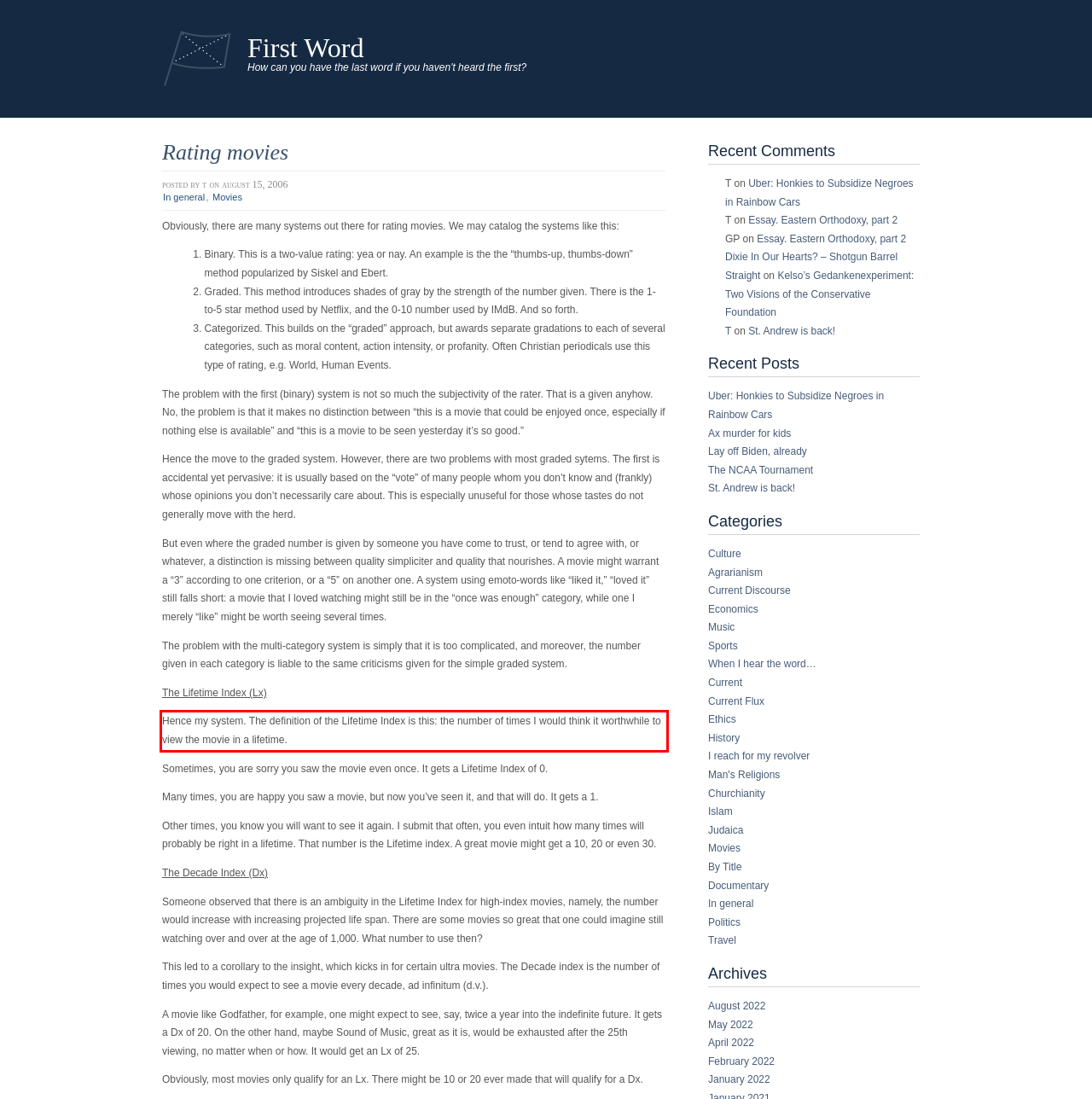You are looking at a screenshot of a webpage with a red rectangle bounding box. Use OCR to identify and extract the text content found inside this red bounding box.

Hence my system. The definition of the Lifetime Index is this: the number of times I would think it worthwhile to view the movie in a lifetime.